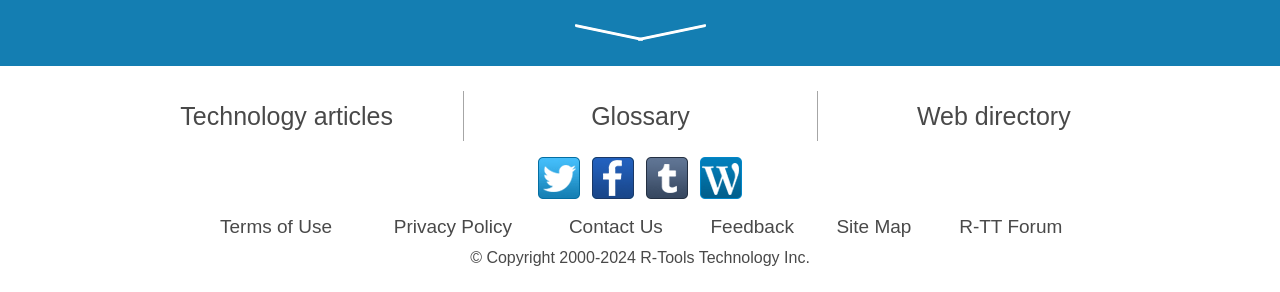Extract the bounding box coordinates of the UI element described: "Recovery of Overwritten Data". Provide the coordinates in the format [left, top, right, bottom] with values ranging from 0 to 1.

[0.047, 0.448, 0.252, 0.523]